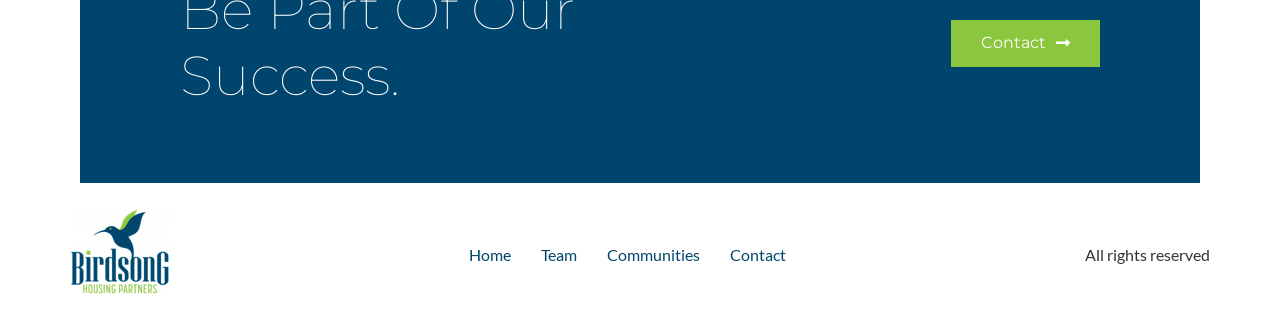What is the text on the bottom right of the webpage?
Look at the screenshot and give a one-word or phrase answer.

All rights reserved